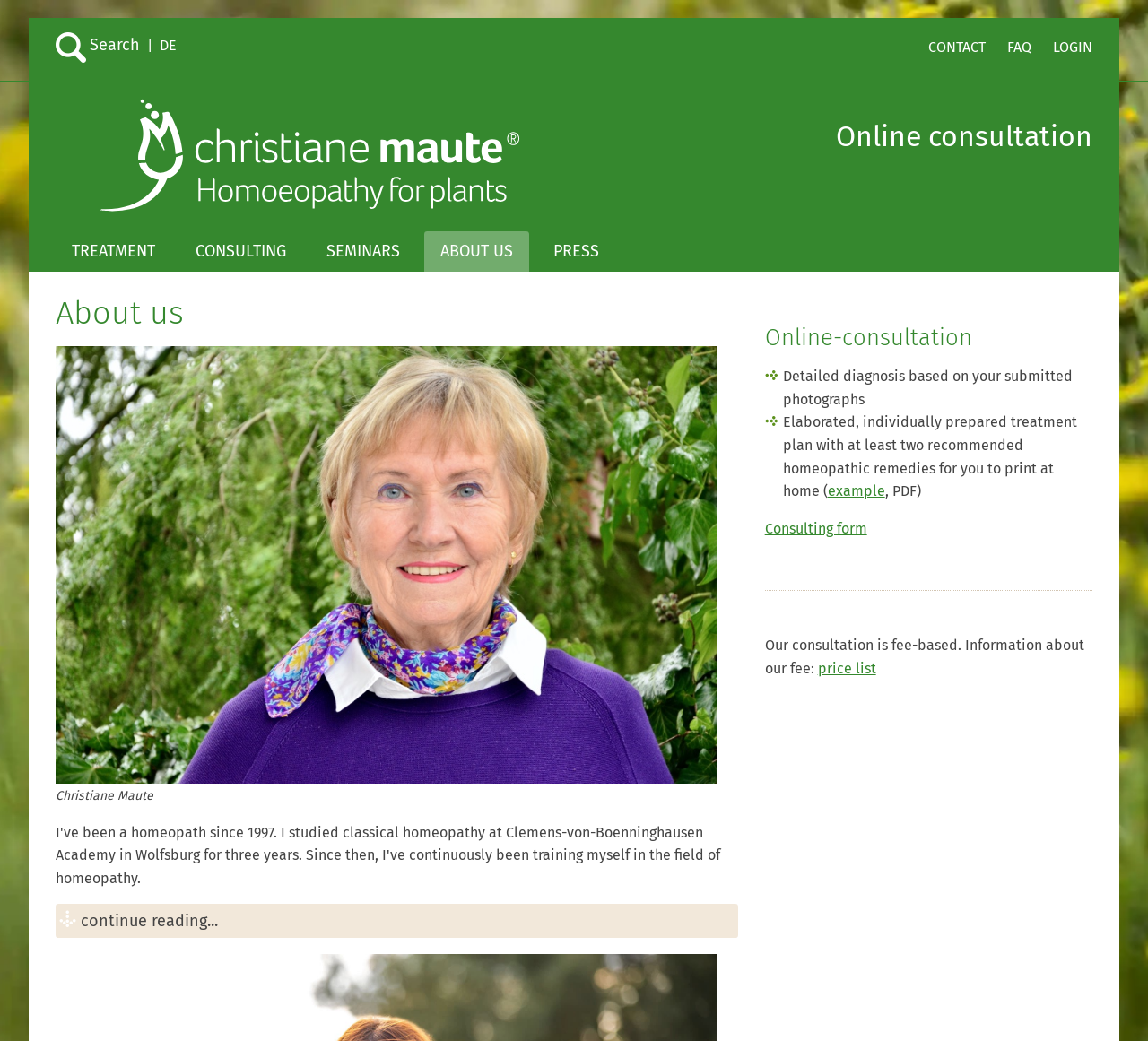Answer briefly with one word or phrase:
Is the consultation free?

No